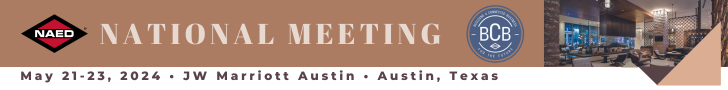Give an elaborate caption for the image.

This image promotes the upcoming NAED National Meeting, scheduled for May 21-23, 2024, taking place at the JW Marriott in Austin, Texas. The visual features a sophisticated design, incorporating the NAED logo and the BCB emblem, symbolizing industry collaboration. A warm color scheme enhances the modern aesthetic, while stylized text clearly conveys essential event details, emphasizing the significance of this gathering for professionals in the electrical distribution sector. The elegant backdrop hints at a welcoming environment, encouraging attendance and participation in networking and learning opportunities.